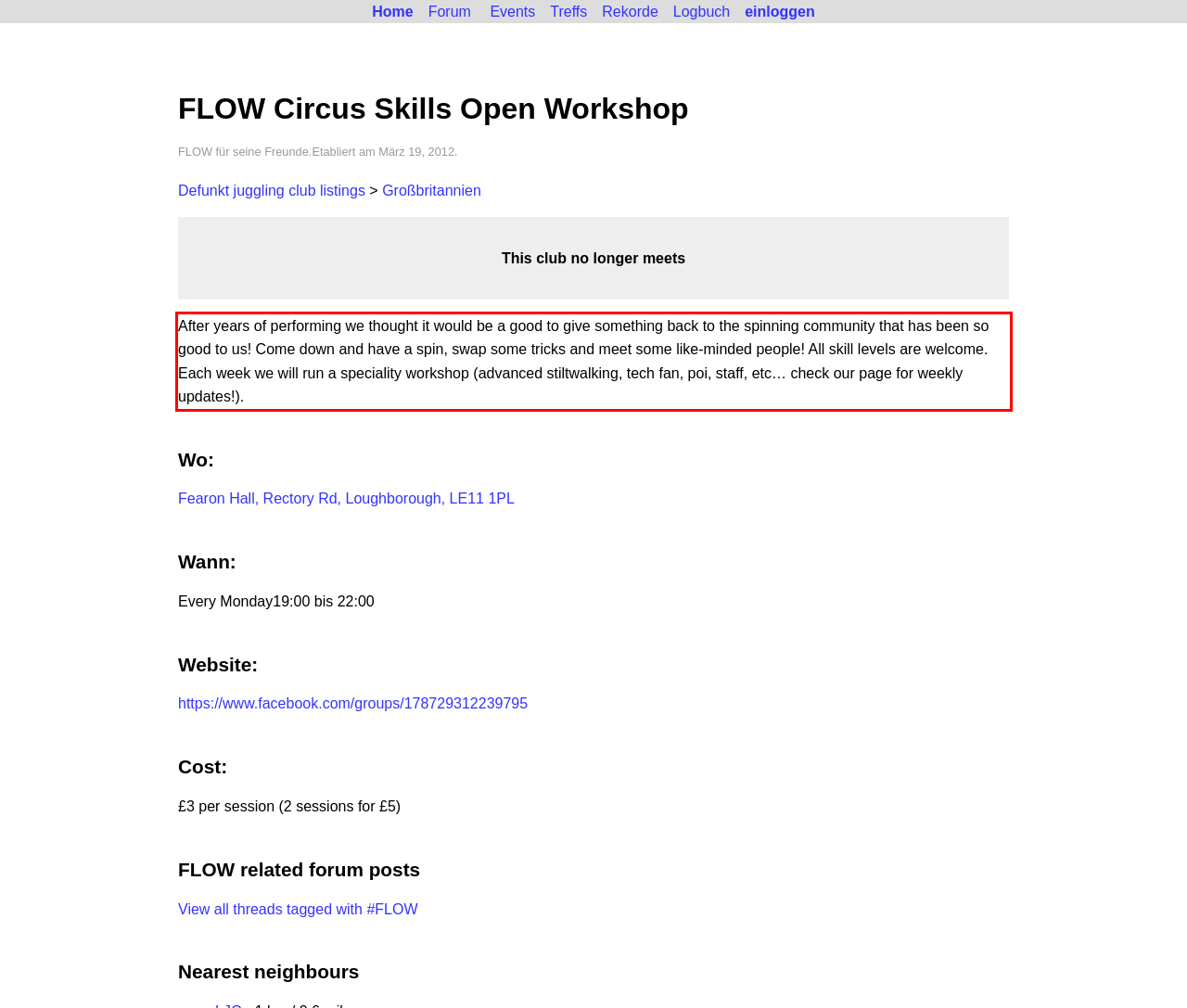Please look at the screenshot provided and find the red bounding box. Extract the text content contained within this bounding box.

After years of performing we thought it would be a good to give something back to the spinning community that has been so good to us! Come down and have a spin, swap some tricks and meet some like-minded people! All skill levels are welcome. Each week we will run a speciality workshop (advanced stiltwalking, tech fan, poi, staff, etc… check our page for weekly updates!).